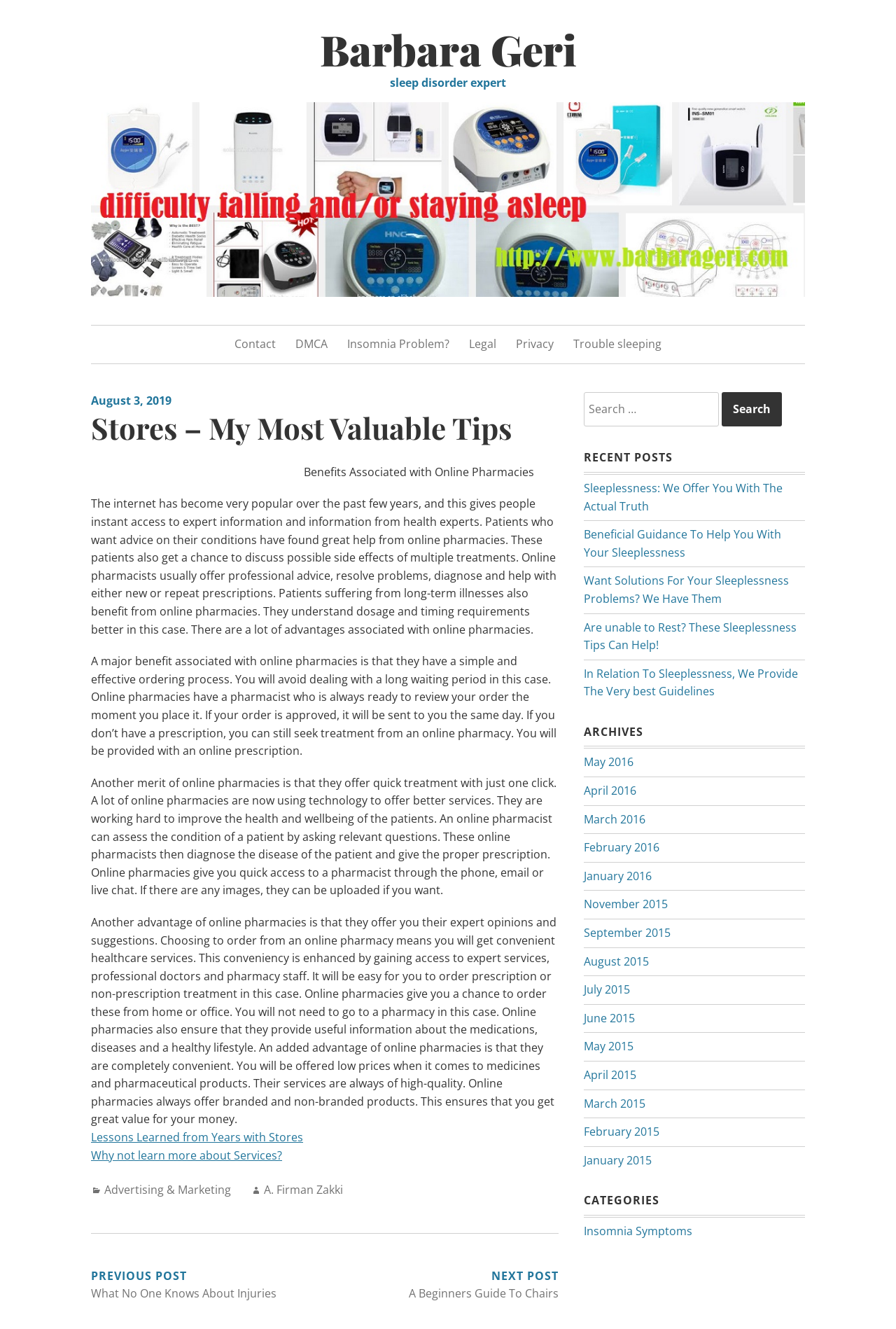Generate the main heading text from the webpage.

Stores – My Most Valuable Tips